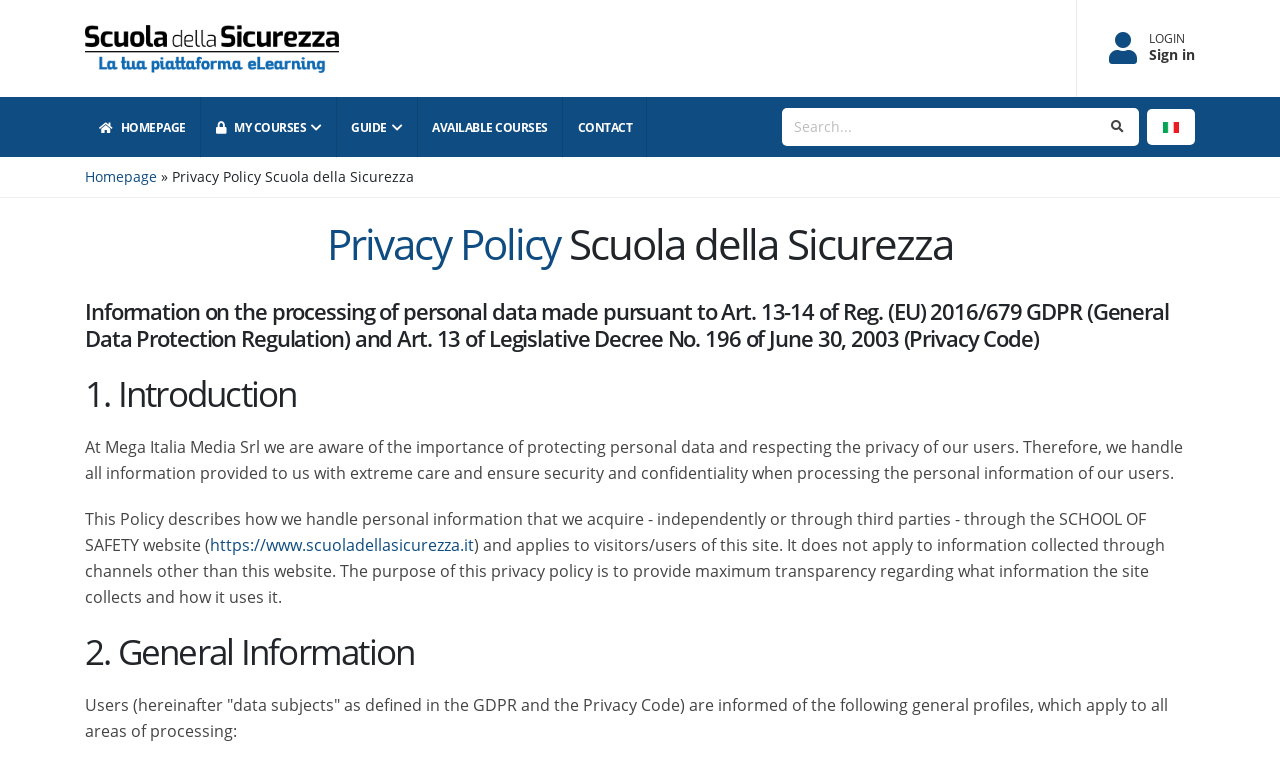Locate the bounding box coordinates for the element described below: "parent_node: HOMEPAGE aria-label="Language" title="Italiano"". The coordinates must be four float values between 0 and 1, formatted as [left, top, right, bottom].

[0.896, 0.142, 0.934, 0.189]